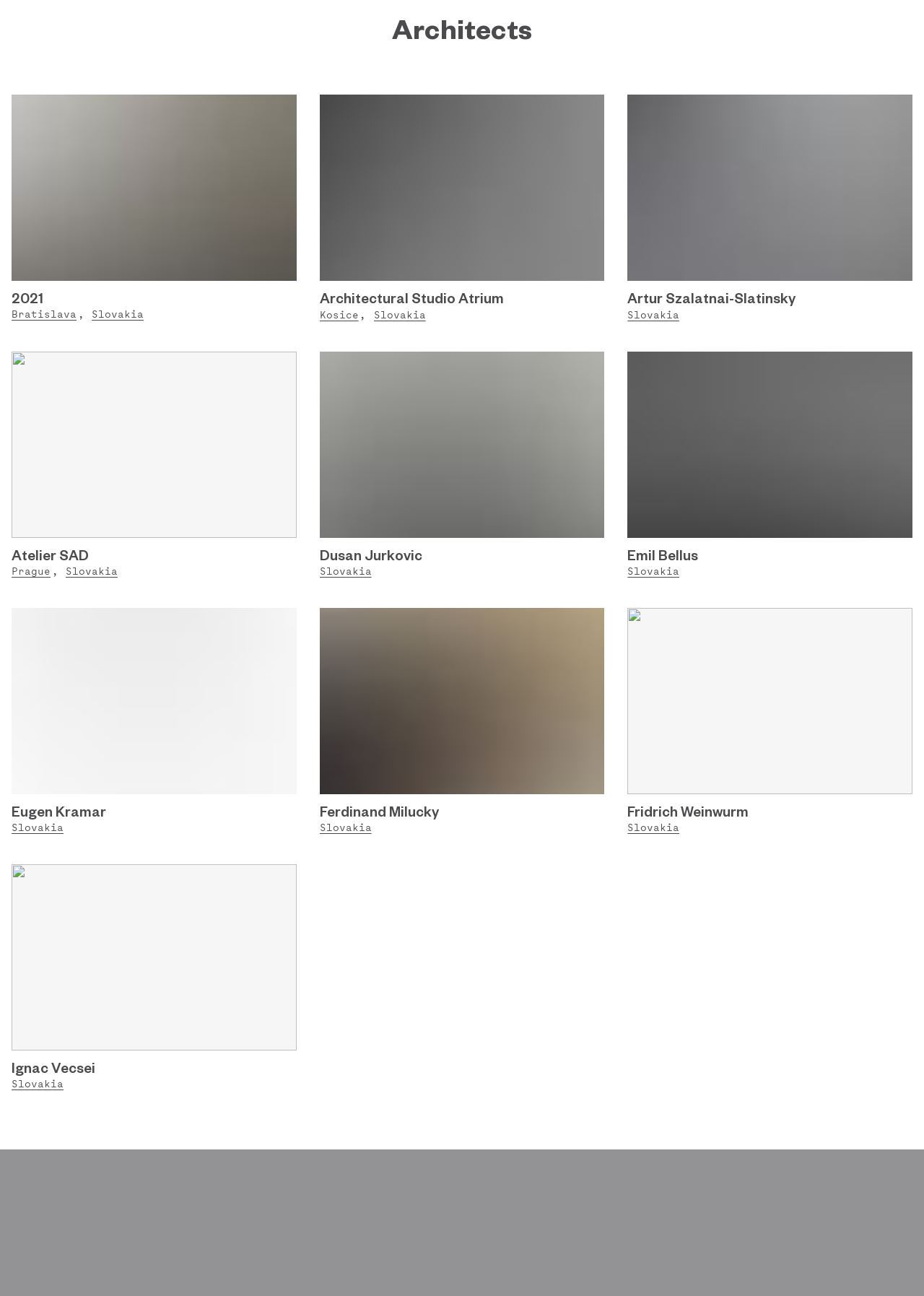Specify the bounding box coordinates of the region I need to click to perform the following instruction: "View information about Eugen Kramar". The coordinates must be four float numbers in the range of 0 to 1, i.e., [left, top, right, bottom].

[0.012, 0.619, 0.316, 0.633]